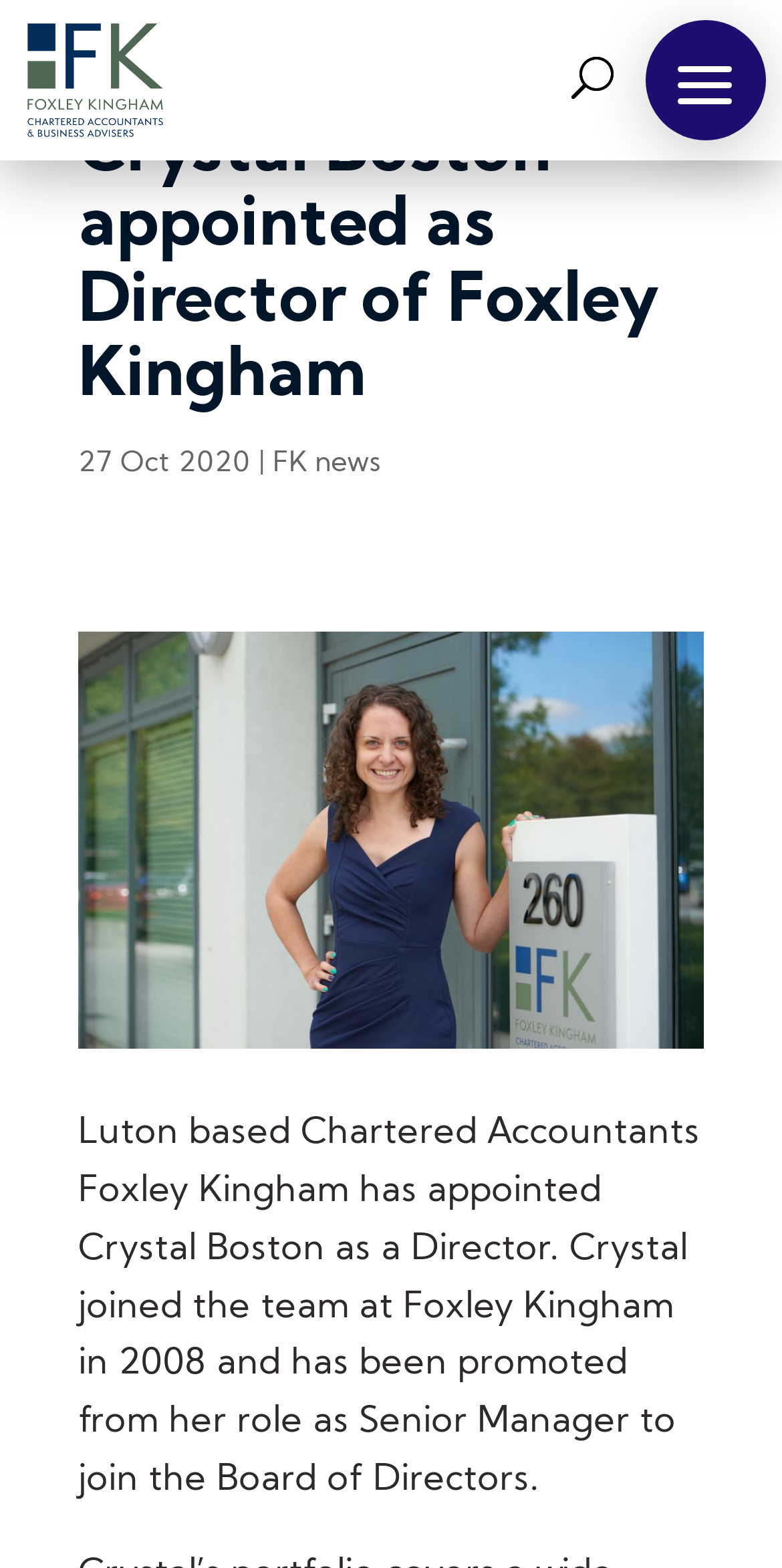For the given element description Accept all cookies, determine the bounding box coordinates of the UI element. The coordinates should follow the format (top-left x, top-left y, bottom-right x, bottom-right y) and be within the range of 0 to 1.

[0.051, 0.962, 0.377, 0.994]